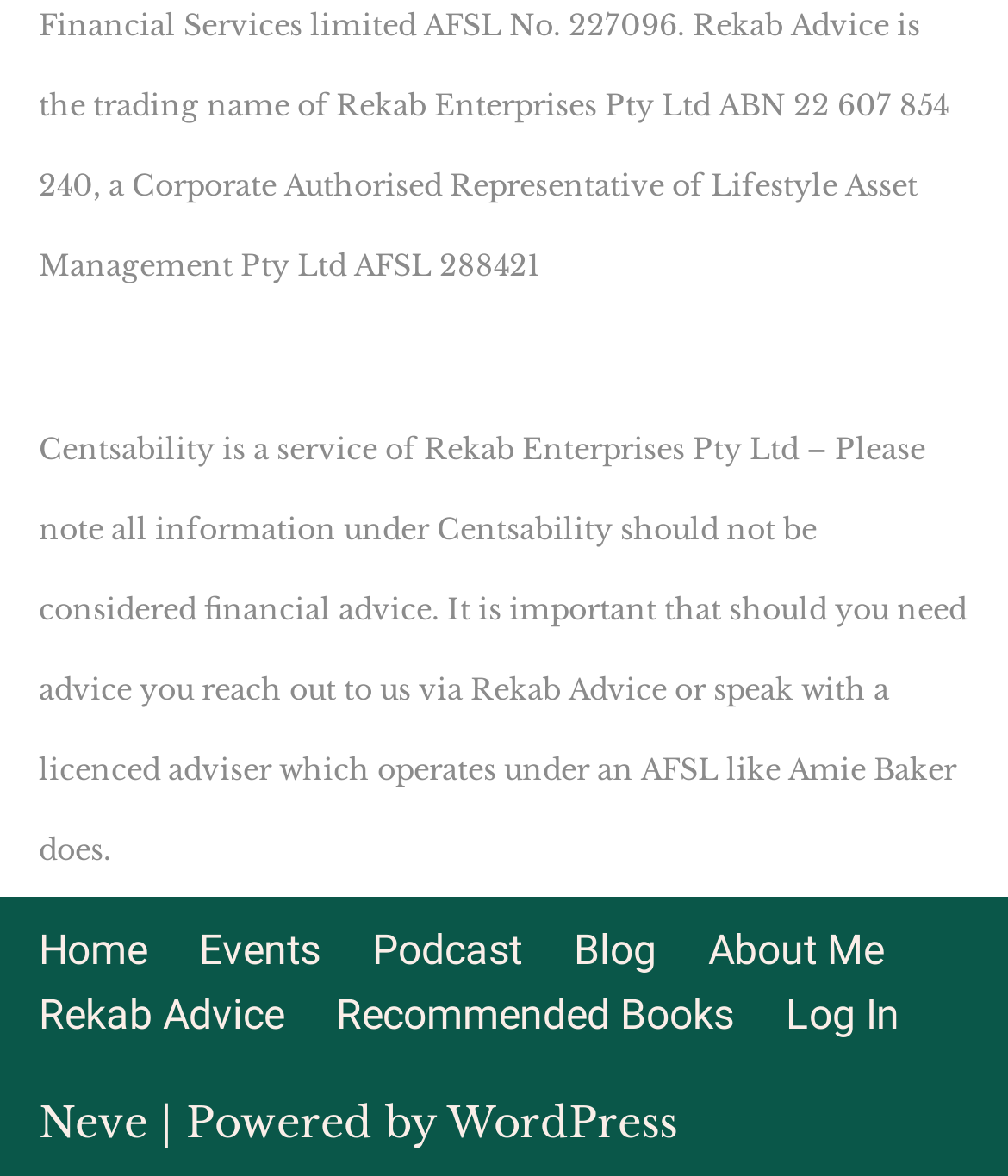Please locate the bounding box coordinates for the element that should be clicked to achieve the following instruction: "learn about the author". Ensure the coordinates are given as four float numbers between 0 and 1, i.e., [left, top, right, bottom].

[0.703, 0.779, 0.877, 0.836]